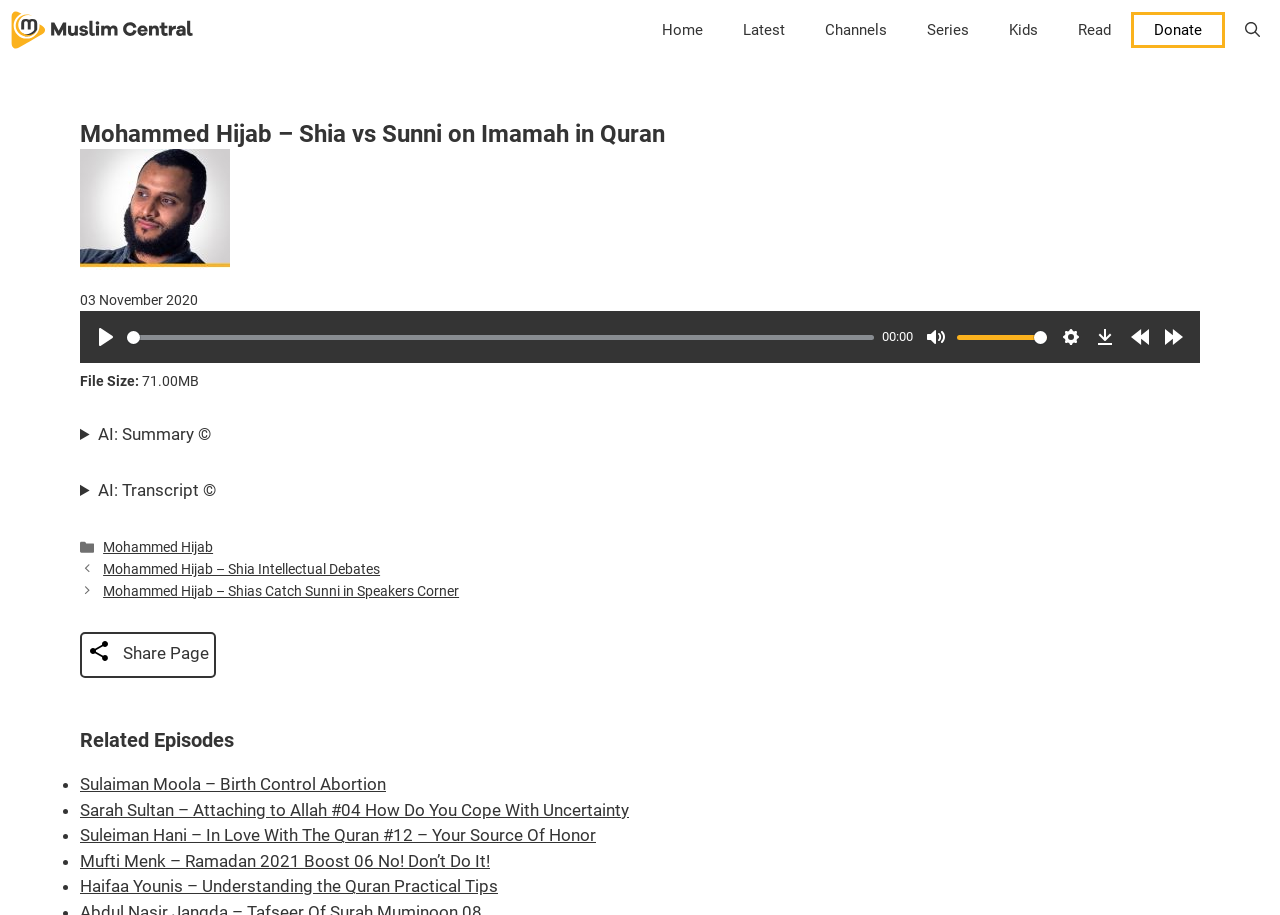What is the category of the audio lecture?
Please give a detailed and thorough answer to the question, covering all relevant points.

The category of the audio lecture is obtained from the static text 'Categories' which is likely a label for the category of the audio lecture. Although the specific category is not explicitly stated, it is likely related to Islamic topics given the content of the audio lecture.